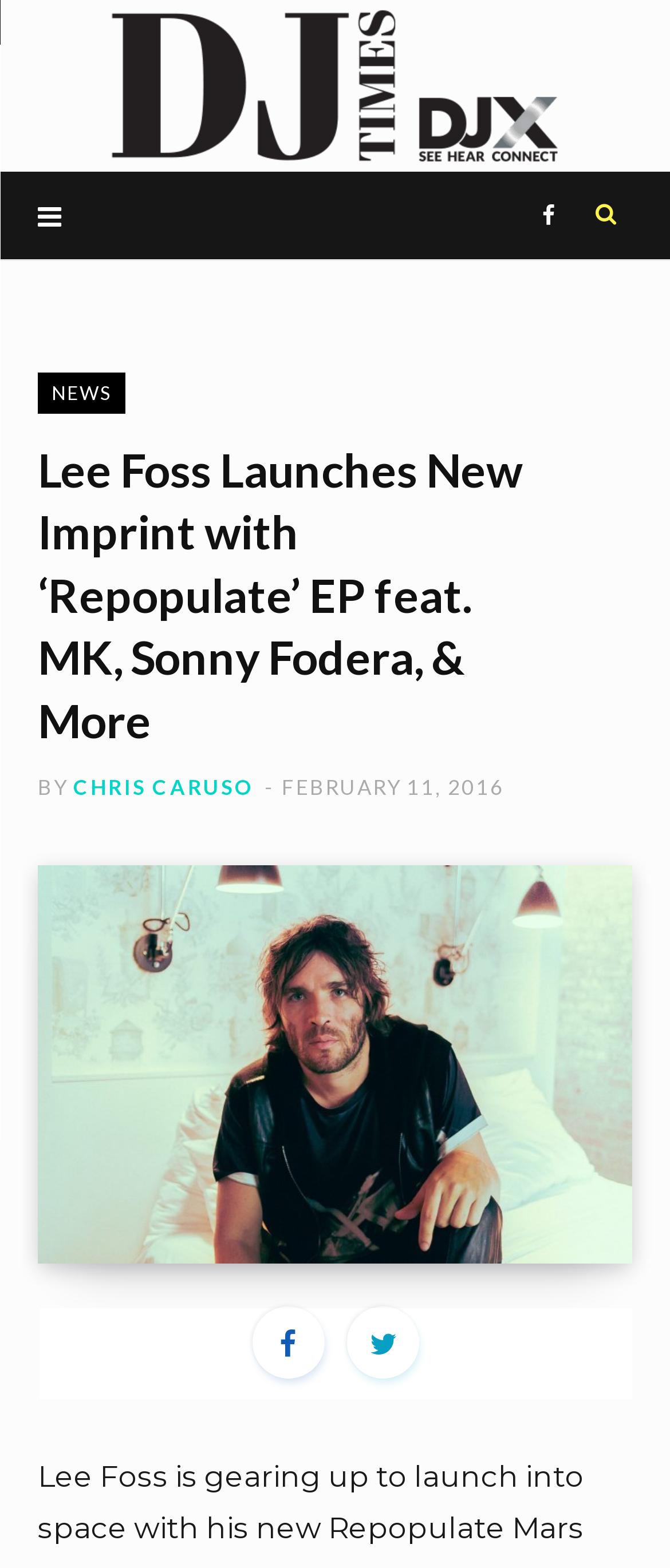Determine the bounding box coordinates of the region to click in order to accomplish the following instruction: "Read the article by CHRIS CARUSO". Provide the coordinates as four float numbers between 0 and 1, specifically [left, top, right, bottom].

[0.109, 0.494, 0.38, 0.51]